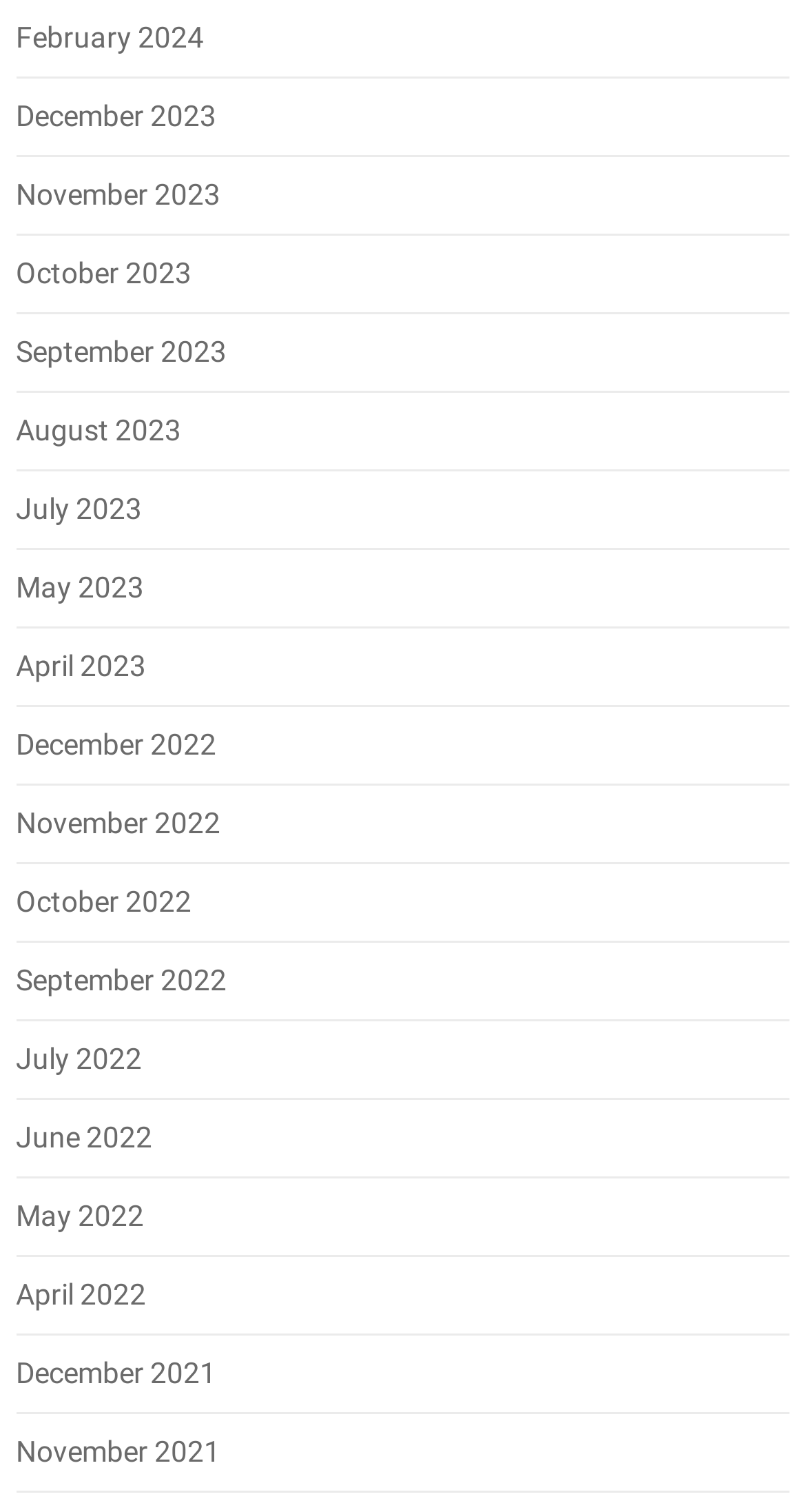Could you provide the bounding box coordinates for the portion of the screen to click to complete this instruction: "access October 2023"?

[0.02, 0.17, 0.238, 0.192]